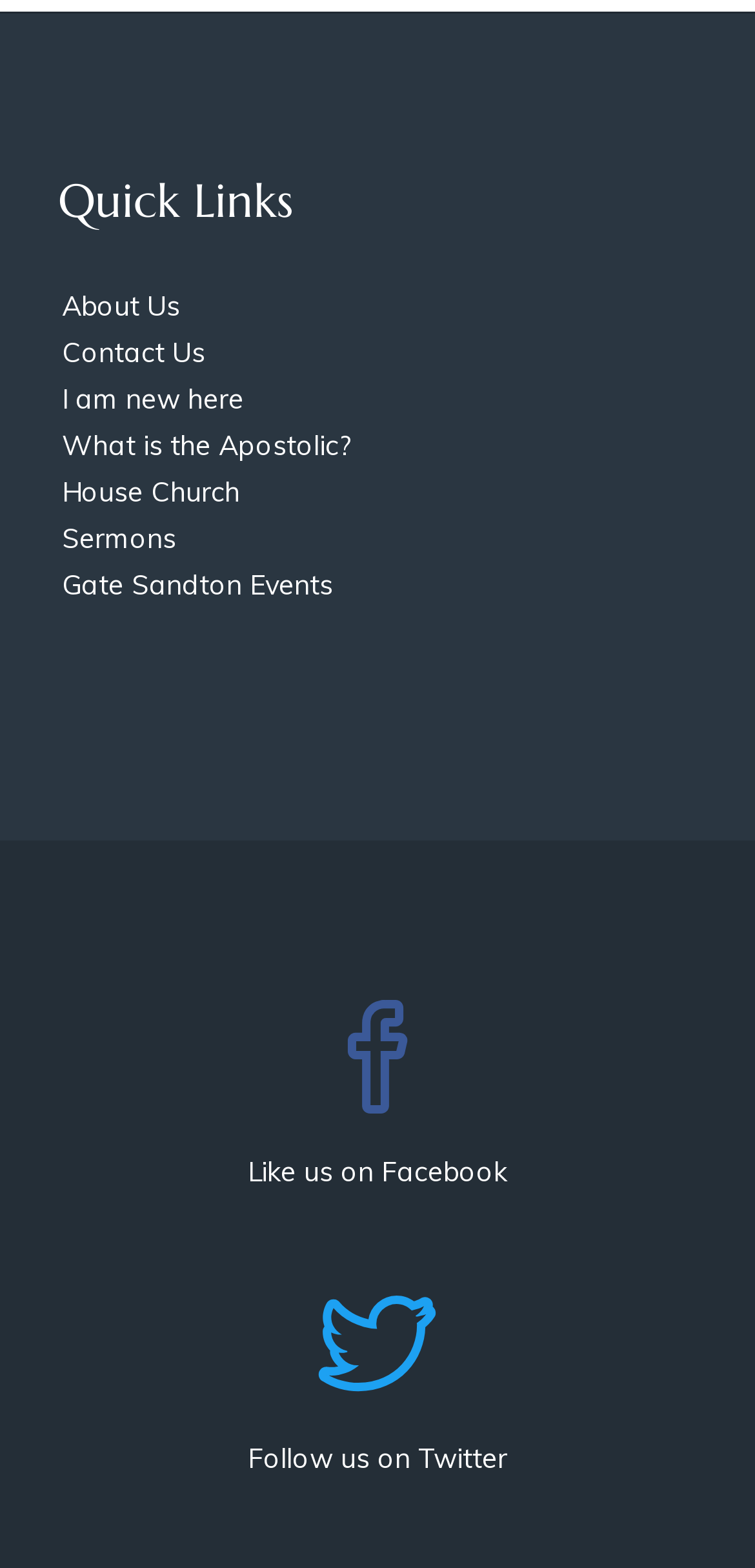How many social media links are there?
Using the information from the image, answer the question thoroughly.

I found two social media links, one for Facebook and one for Twitter, which are indicated by the icons and the text 'Like us on Facebook' and 'Follow us on Twitter'.